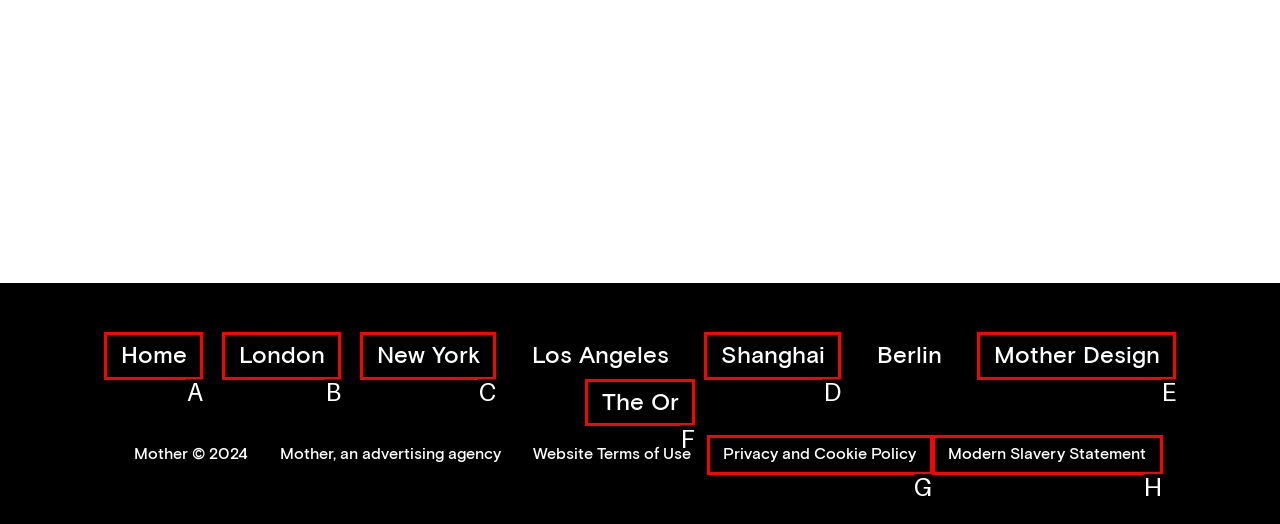Choose the option that best matches the description: London
Indicate the letter of the matching option directly.

B